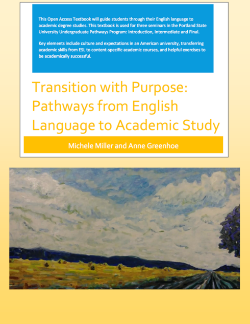Using a single word or phrase, answer the following question: 
Who are the authors of the textbook?

Michele Miller and Anne Greenhoe